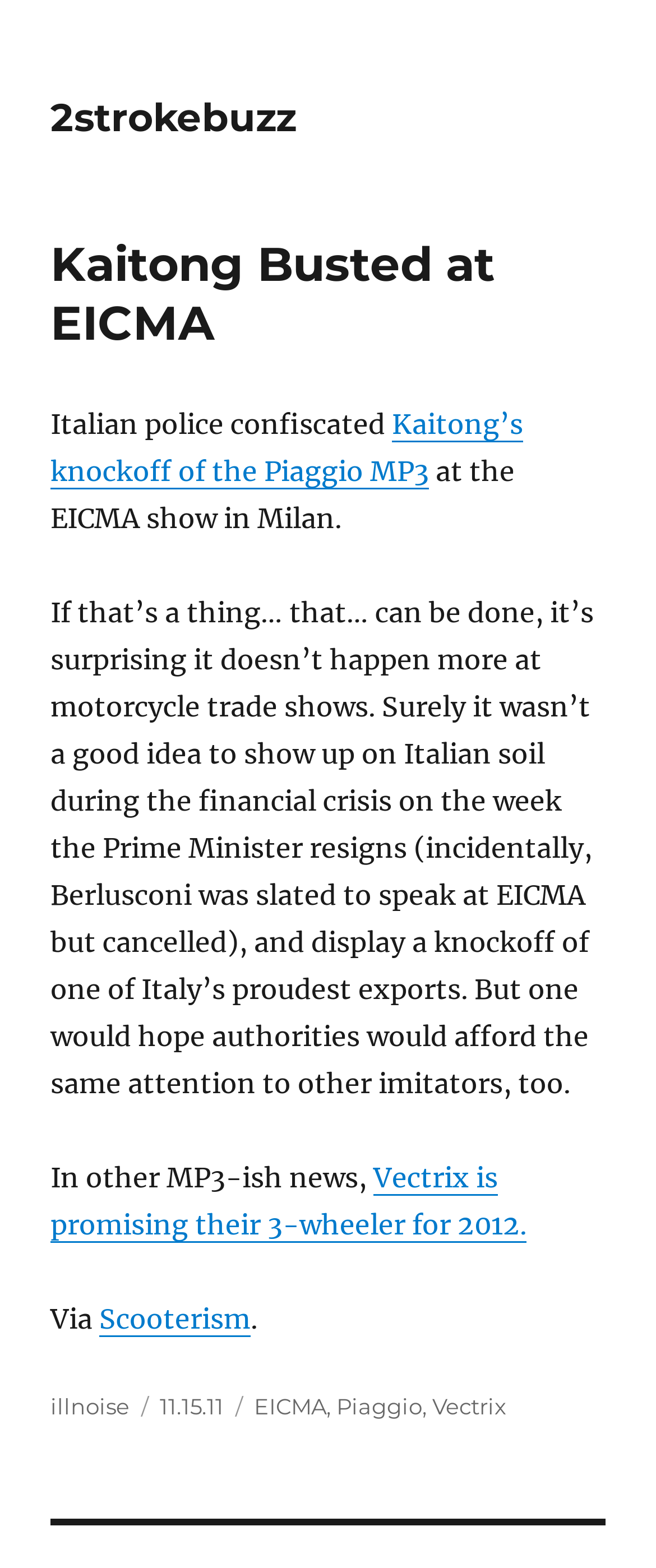Please locate the bounding box coordinates of the element's region that needs to be clicked to follow the instruction: "Check the news about Vectrix 3-wheeler". The bounding box coordinates should be provided as four float numbers between 0 and 1, i.e., [left, top, right, bottom].

[0.077, 0.74, 0.803, 0.792]